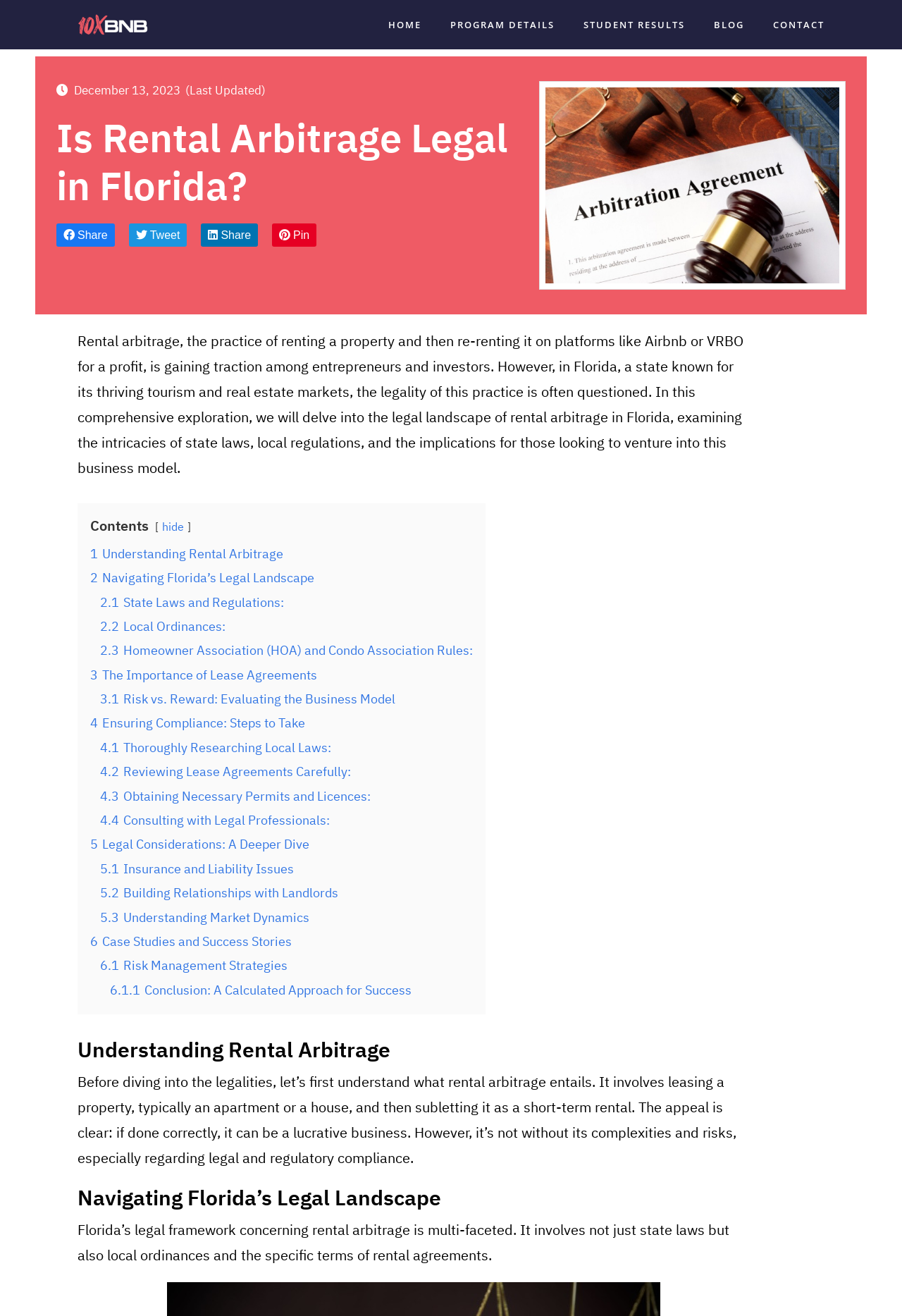Locate the bounding box coordinates of the element that should be clicked to execute the following instruction: "Click STUDENT RESULTS".

[0.647, 0.014, 0.759, 0.024]